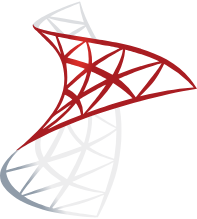Explain in detail what you see in the image.

The image features a stylized logo representing SQL Server, characterized by its intricate, abstract design that suggests fluidity and dynamic connections, indicative of database functionalities. The prominent red tones in the logo contrast with subtle shades of gray, emphasizing its modern and sophisticated appeal. This visualization encapsulates the essence of SQL Server as a robust database management system, suitable for handling and storing vast amounts of data effectively. The logo's design symbolizes the complexity and connectivity of database management, making it a recognizable emblem in the tech industry.